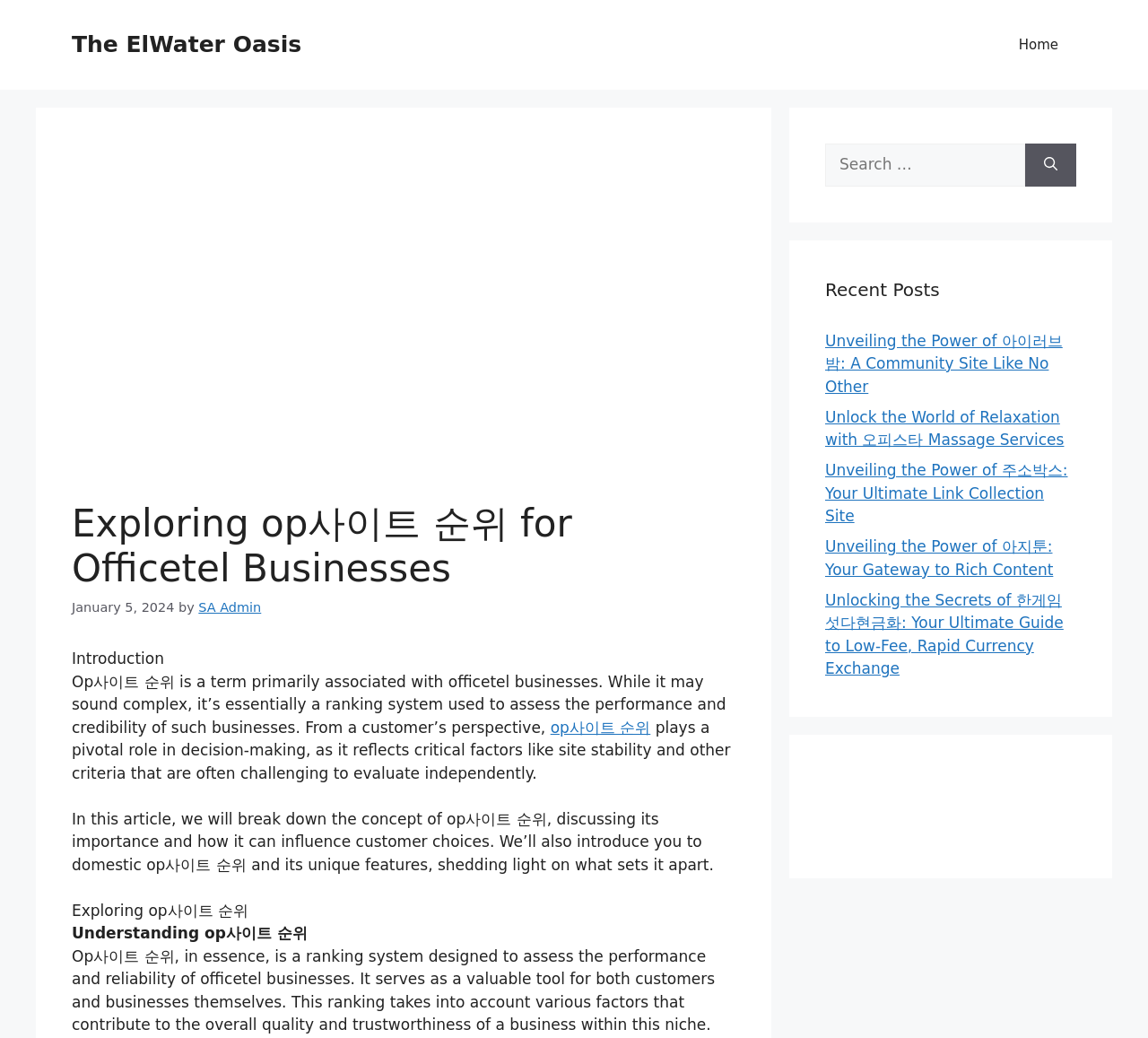Please determine the bounding box coordinates of the area that needs to be clicked to complete this task: 'Like the page'. The coordinates must be four float numbers between 0 and 1, formatted as [left, top, right, bottom].

None